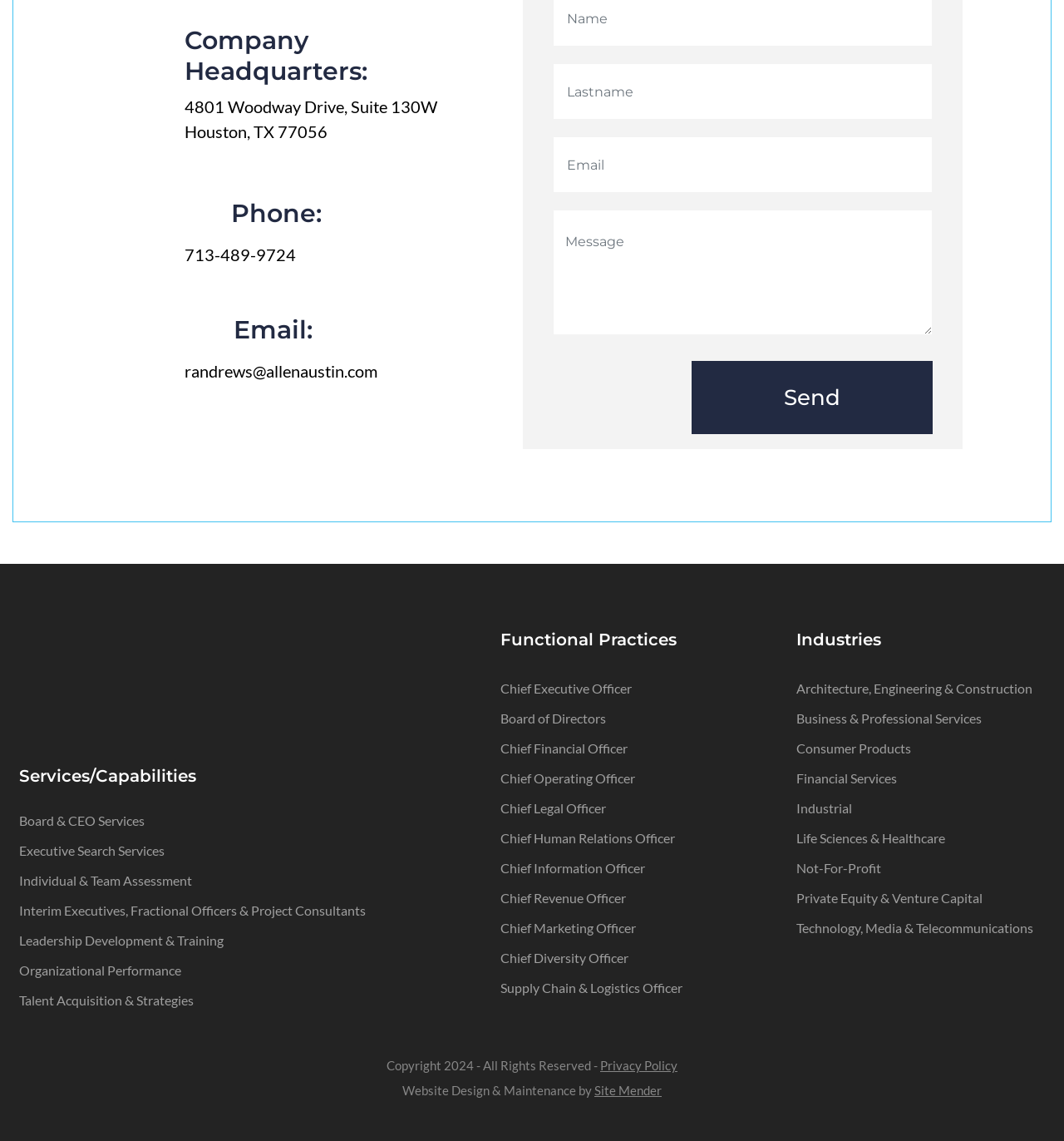Can you find the bounding box coordinates for the element that needs to be clicked to execute this instruction: "Visit CSEAS Services"? The coordinates should be given as four float numbers between 0 and 1, i.e., [left, top, right, bottom].

None